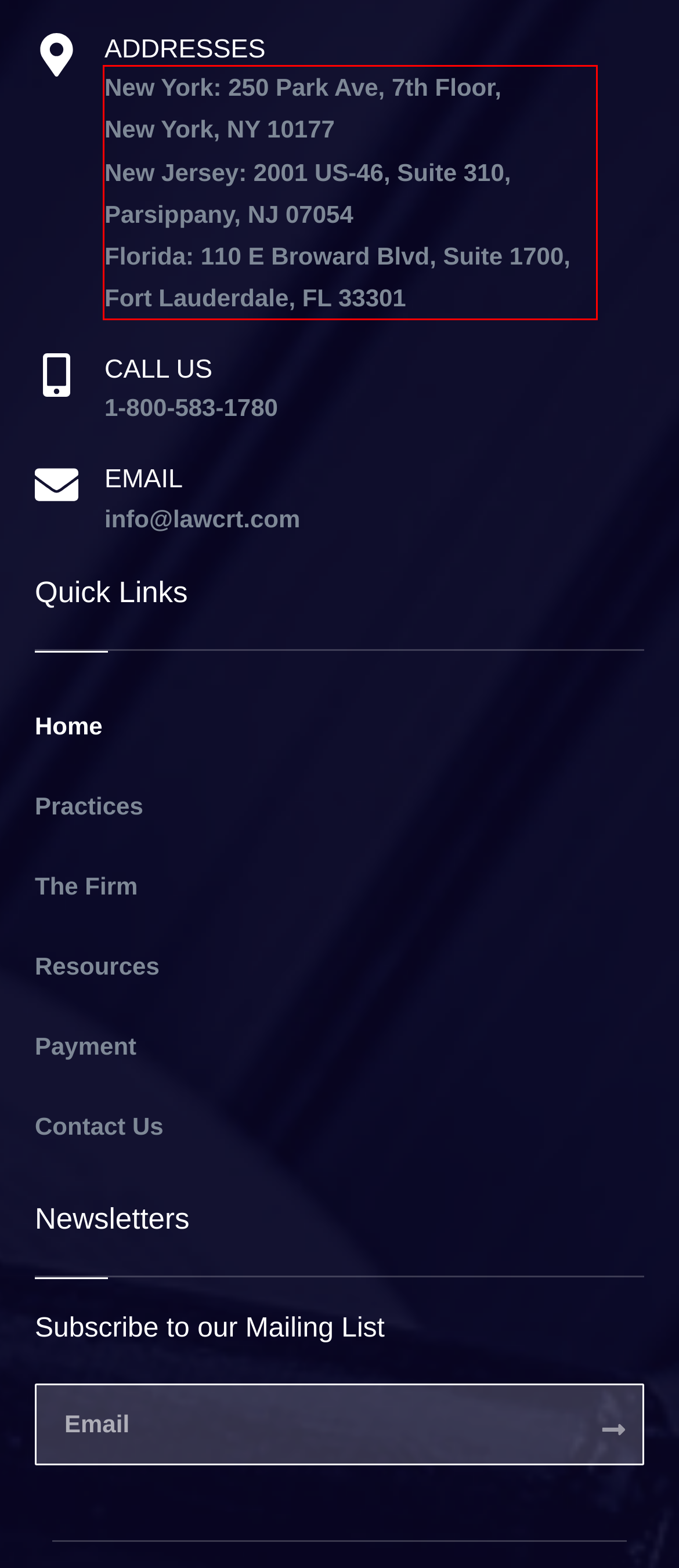Analyze the screenshot of a webpage where a red rectangle is bounding a UI element. Extract and generate the text content within this red bounding box.

New York: 250 Park Ave, 7th Floor, New York, NY 10177 New Jersey: 2001 US-46, Suite 310, Parsippany, NJ 07054 Florida: 110 E Broward Blvd, Suite 1700, Fort Lauderdale, FL 33301